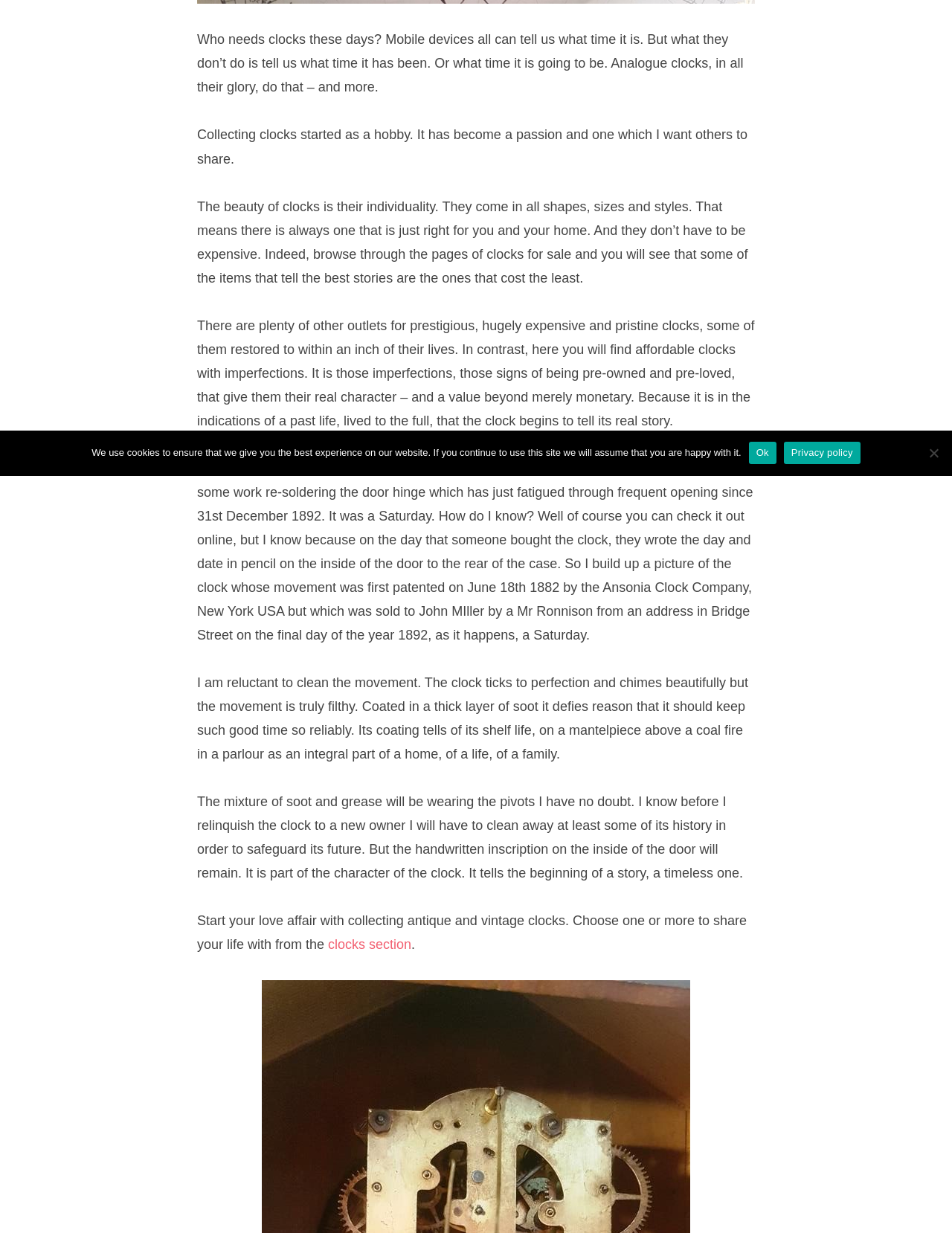Locate and provide the bounding box coordinates for the HTML element that matches this description: "Visit My Website".

None